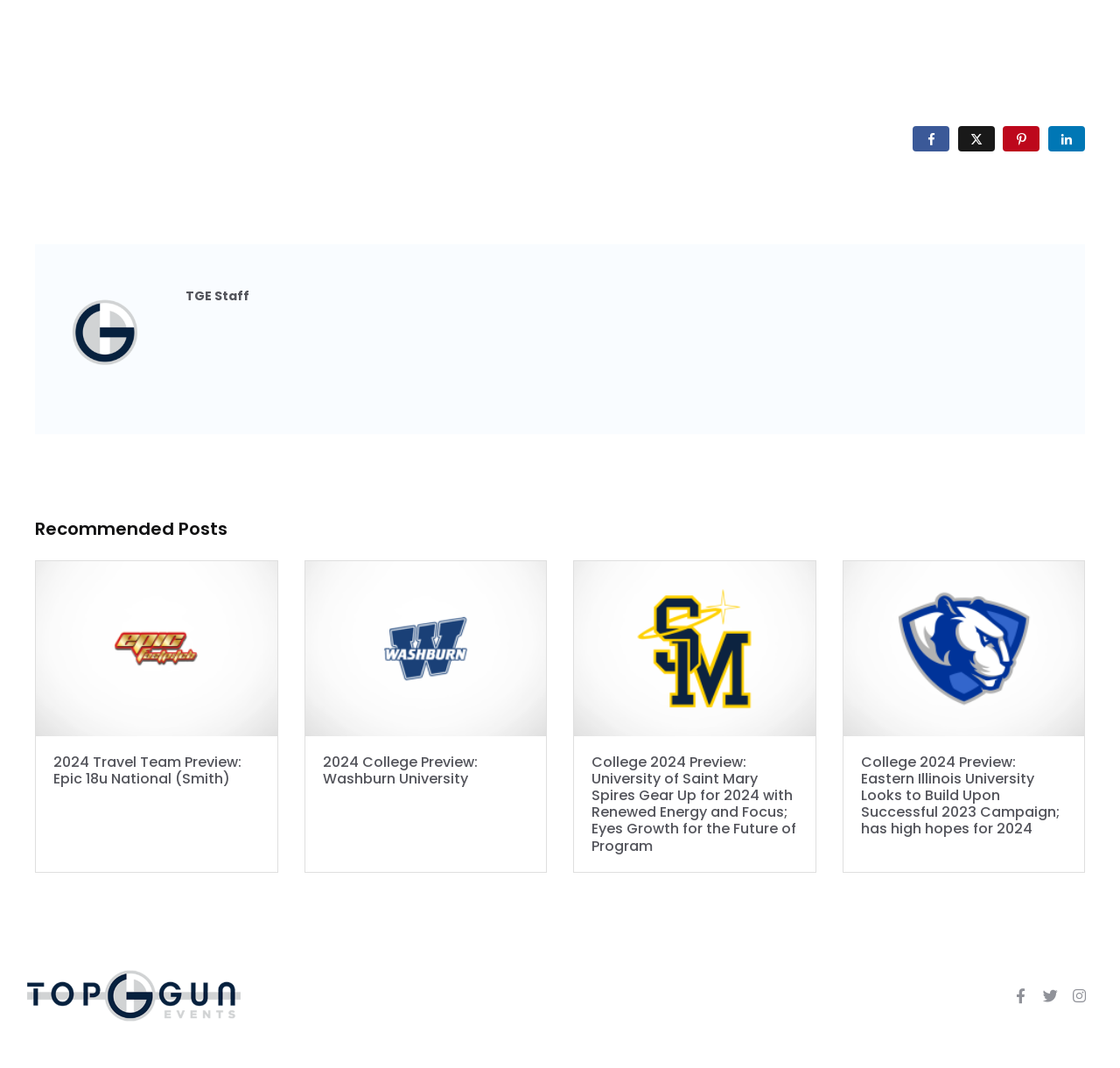Please provide a one-word or short phrase answer to the question:
What is the name of the staff?

TGE Staff